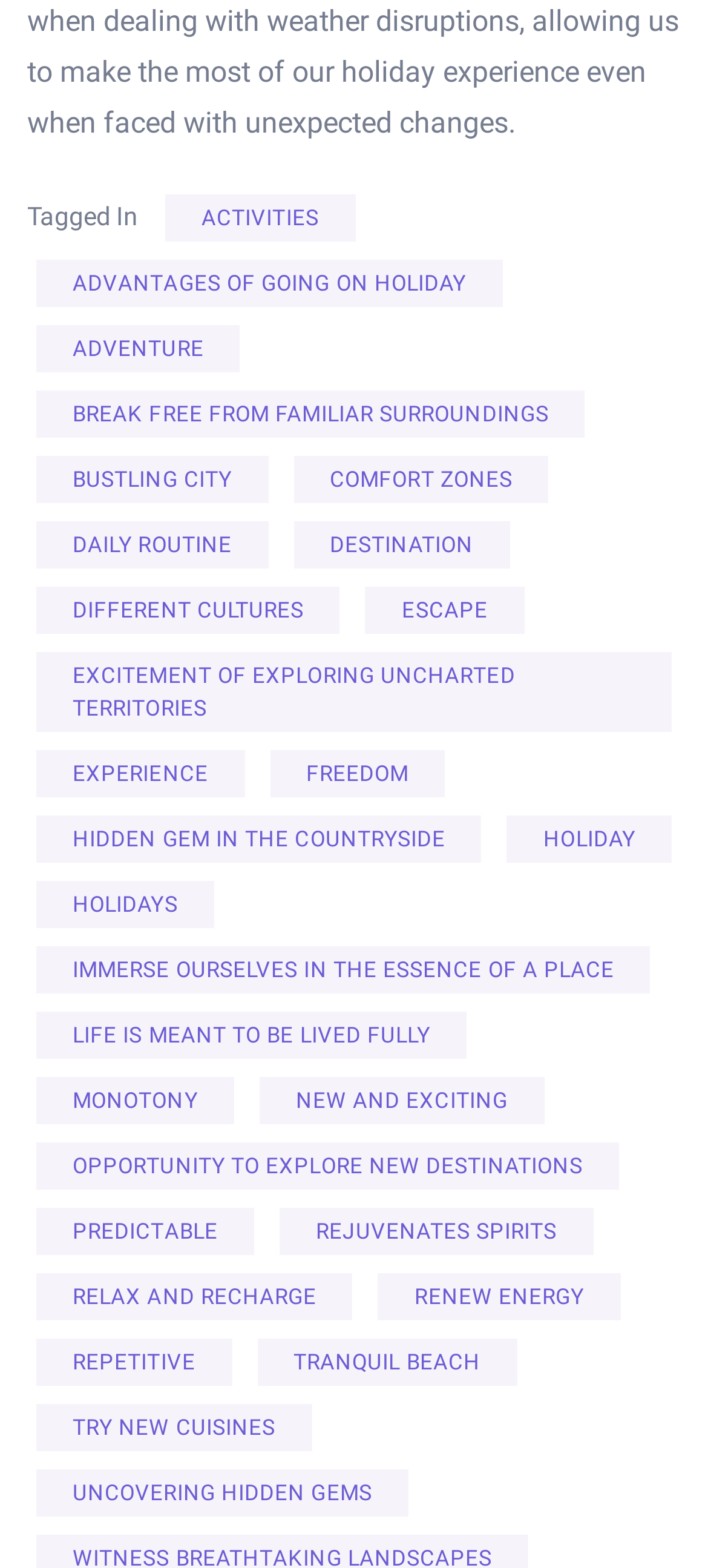What is the purpose of going on holiday according to this webpage?
Please look at the screenshot and answer in one word or a short phrase.

To rejuvenate spirits